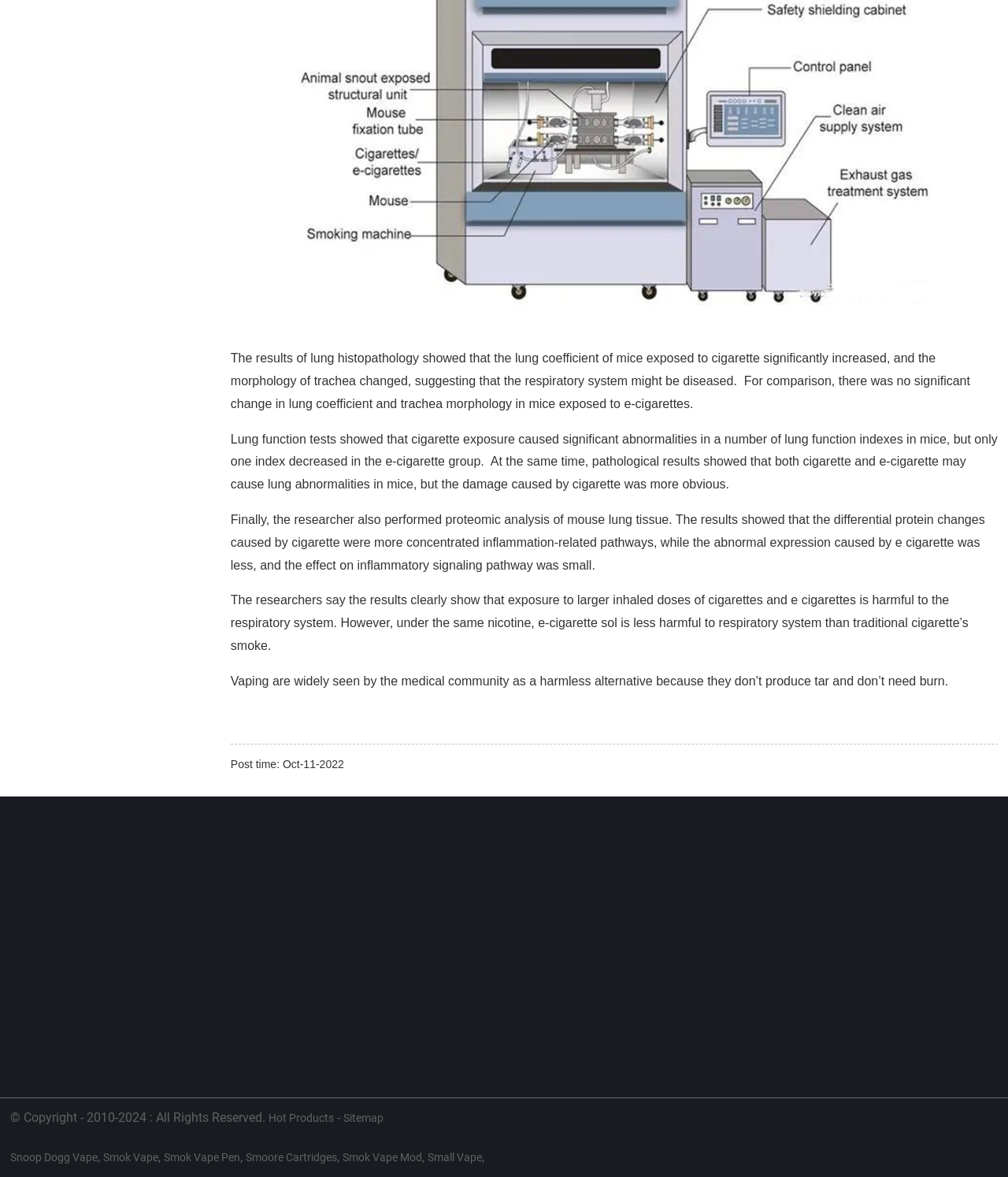Provide the bounding box coordinates of the HTML element this sentence describes: "Smok Vape Pen".

[0.162, 0.978, 0.238, 0.988]